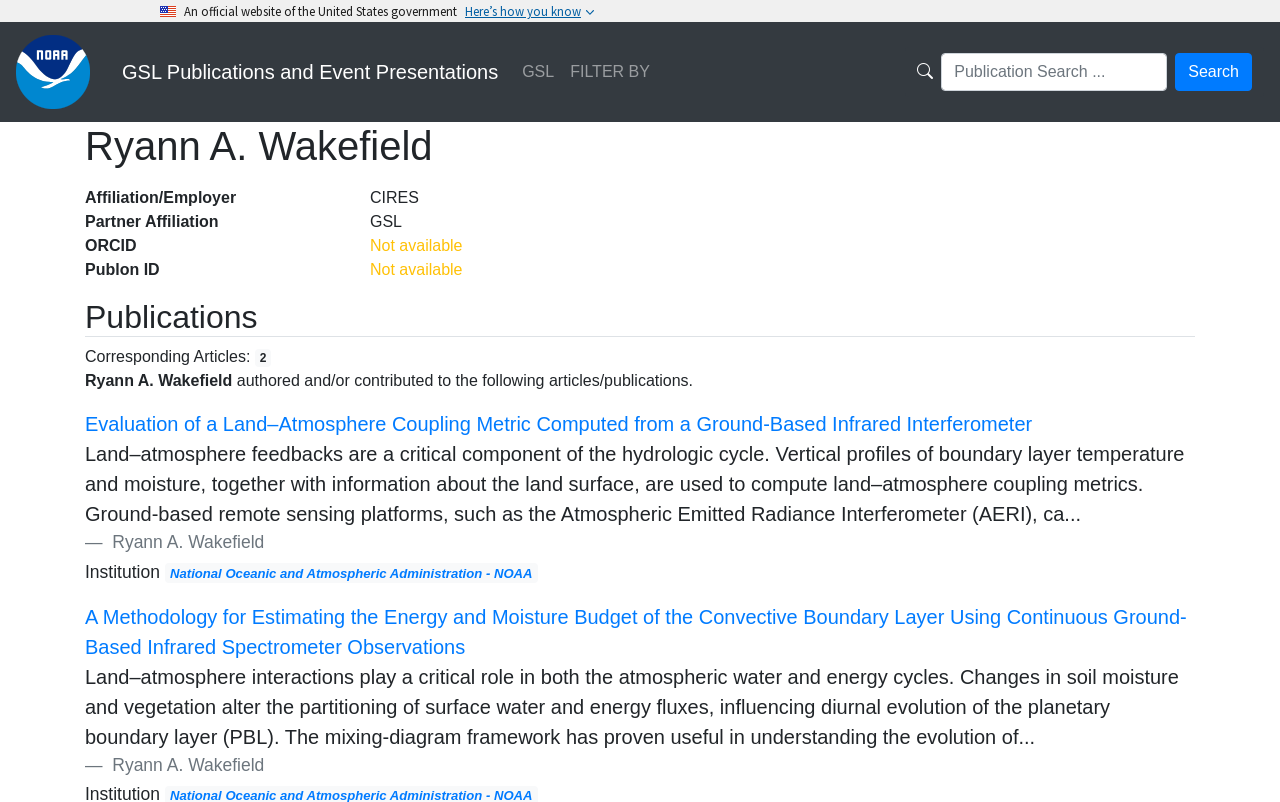What is the title of the first publication listed?
Answer with a single word or phrase, using the screenshot for reference.

Evaluation of a Land–Atmosphere Coupling Metric